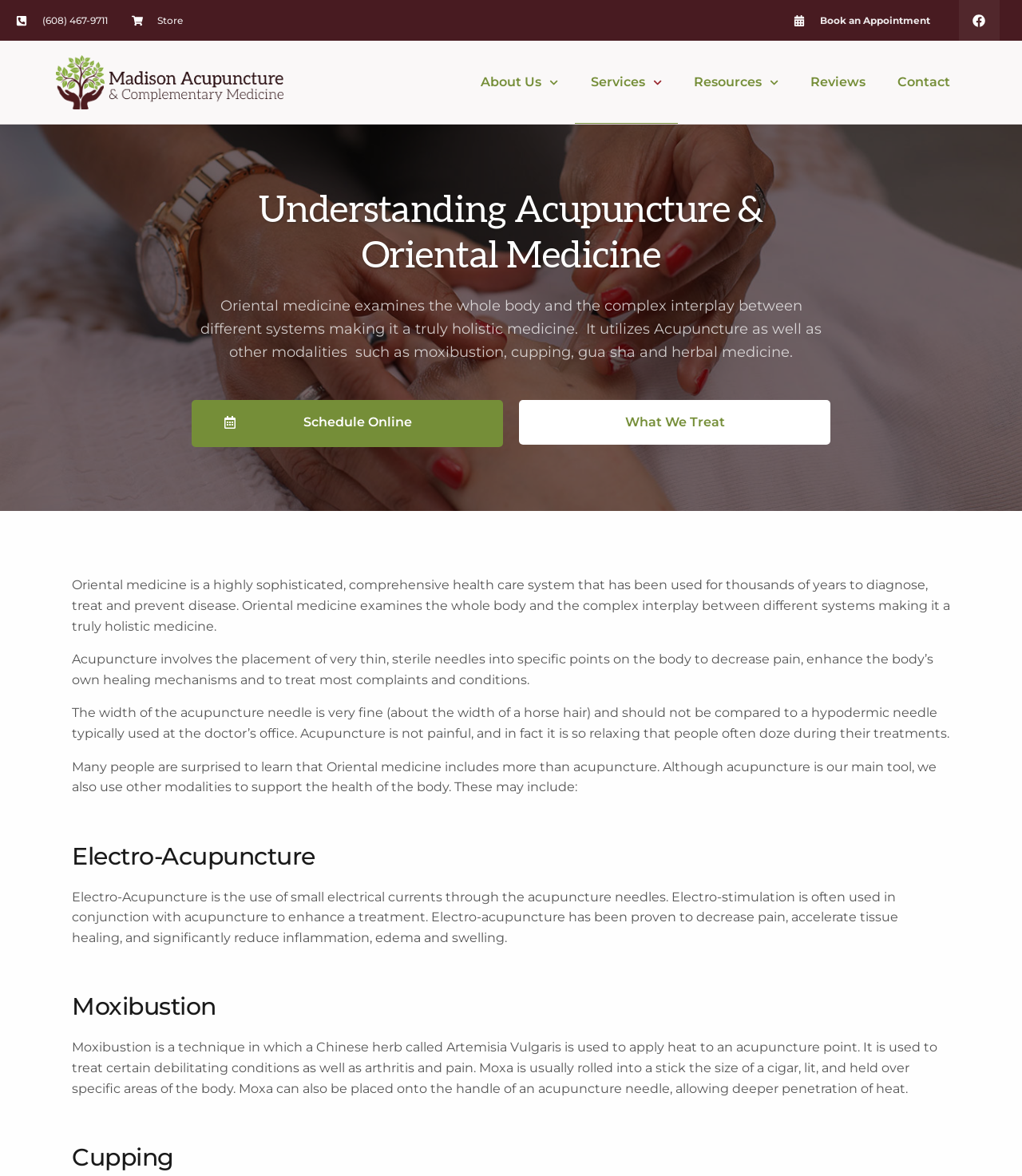What is Moxibustion used to treat?
We need a detailed and meticulous answer to the question.

I found what Moxibustion is used to treat by reading the text under the heading 'Moxibustion', which states that it is used to treat certain debilitating conditions as well as arthritis and pain.